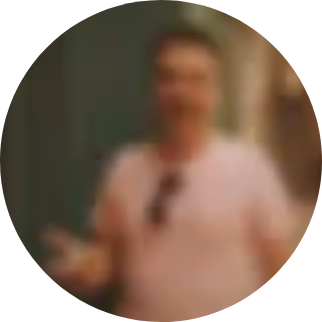Give a thorough and detailed caption for the image.

The image features a person, slightly out of focus, who appears to be enjoying a casual moment. They are wearing a light pink shirt and can be seen holding something in one hand, possibly a drink or a snack. Sunglasses rest on their head, suggesting a sunny environment. The blurred background hints at a relaxed outdoor setting, likely contributing to a laid-back atmosphere. This moment may capture a snapshot of leisure, embodying the essence of enjoying life.